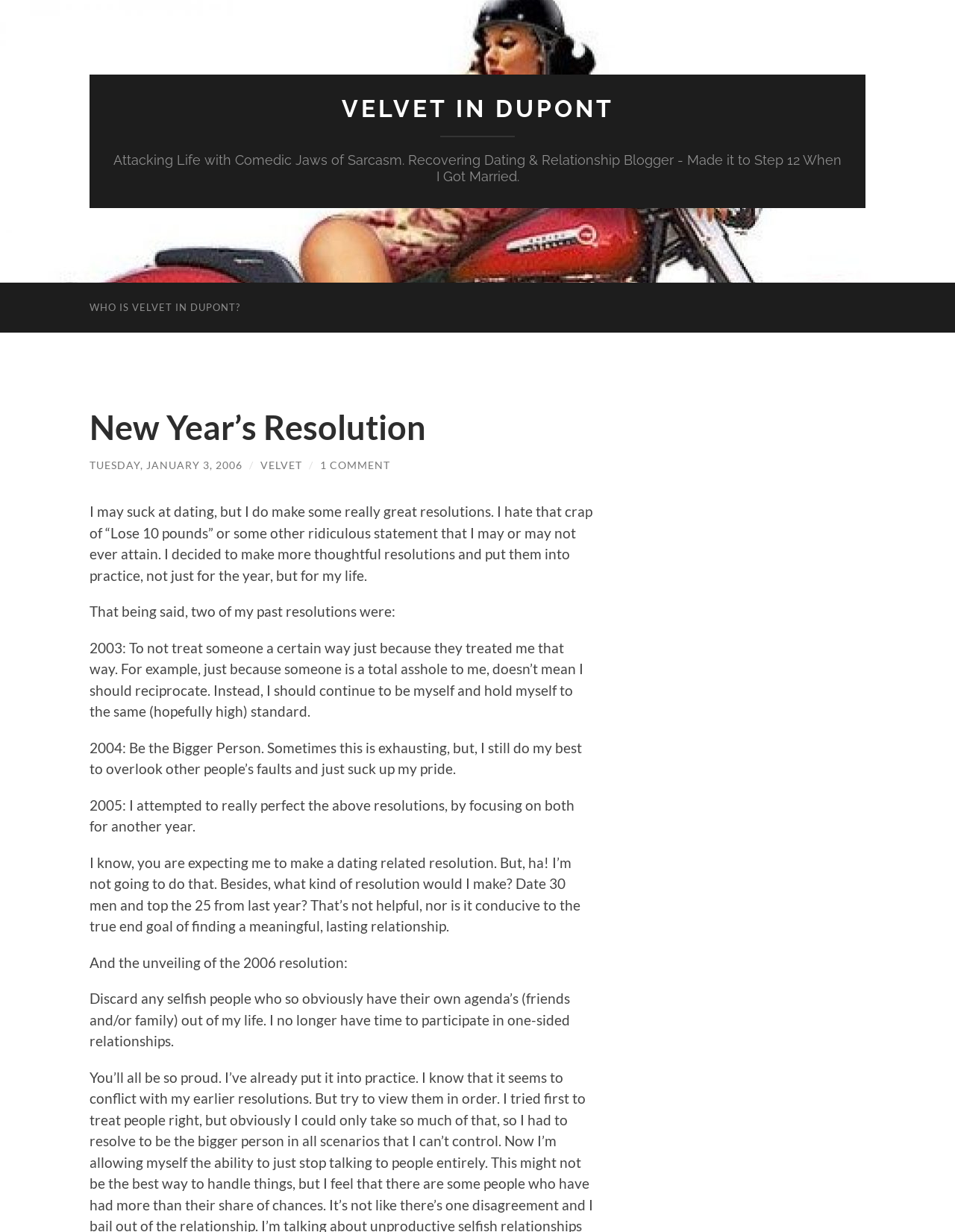Using the information in the image, could you please answer the following question in detail:
What is the author's goal for 2006?

According to the text, the author's 2006 resolution is to 'Discard any selfish people who so obviously have their own agenda’s (friends and/or family) out of my life.' This suggests that the author wants to focus on removing toxic relationships from their life.